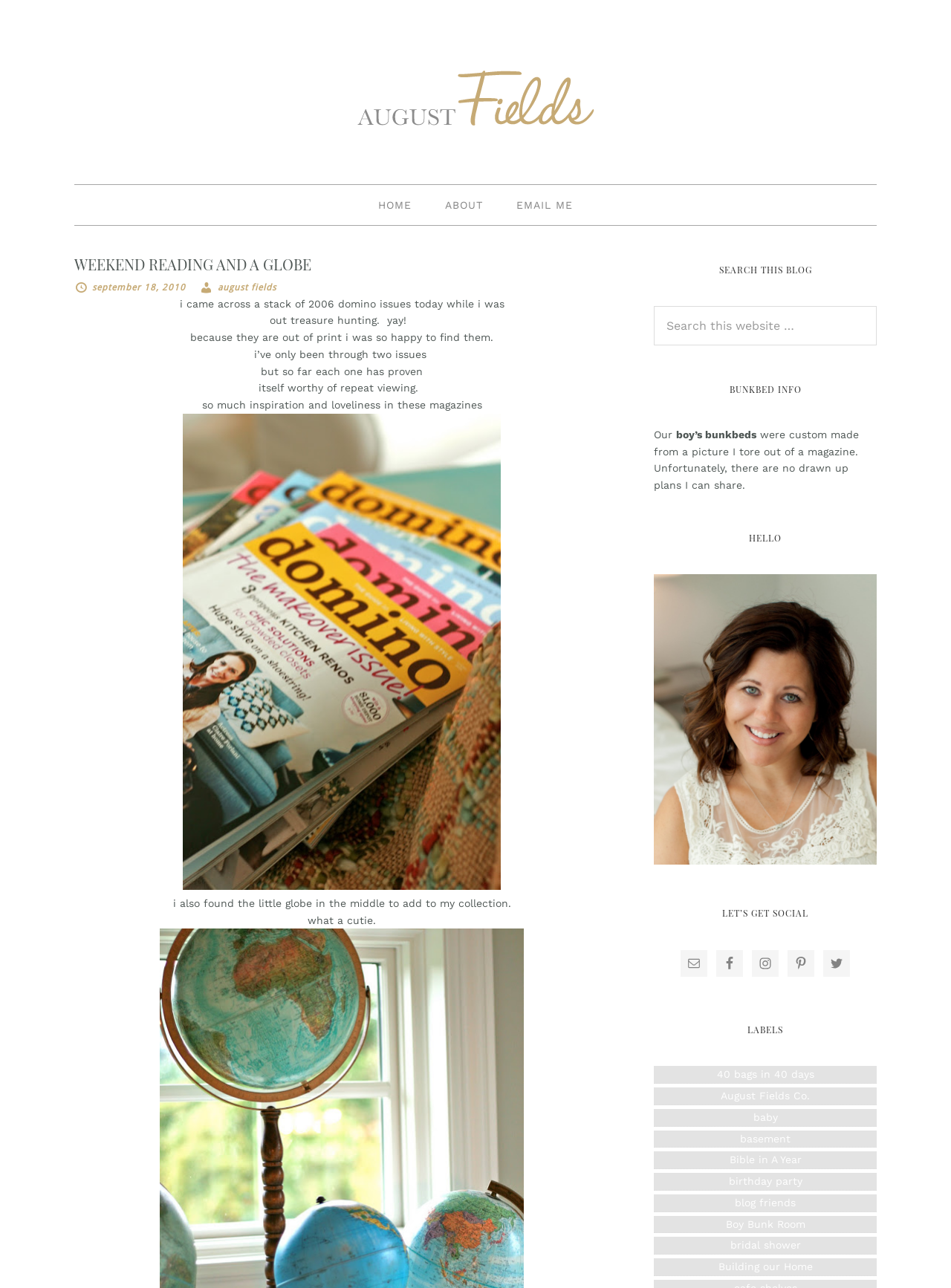What is the blogger's recent treasure hunting find?
Please provide a single word or phrase answer based on the image.

2006 domino issues